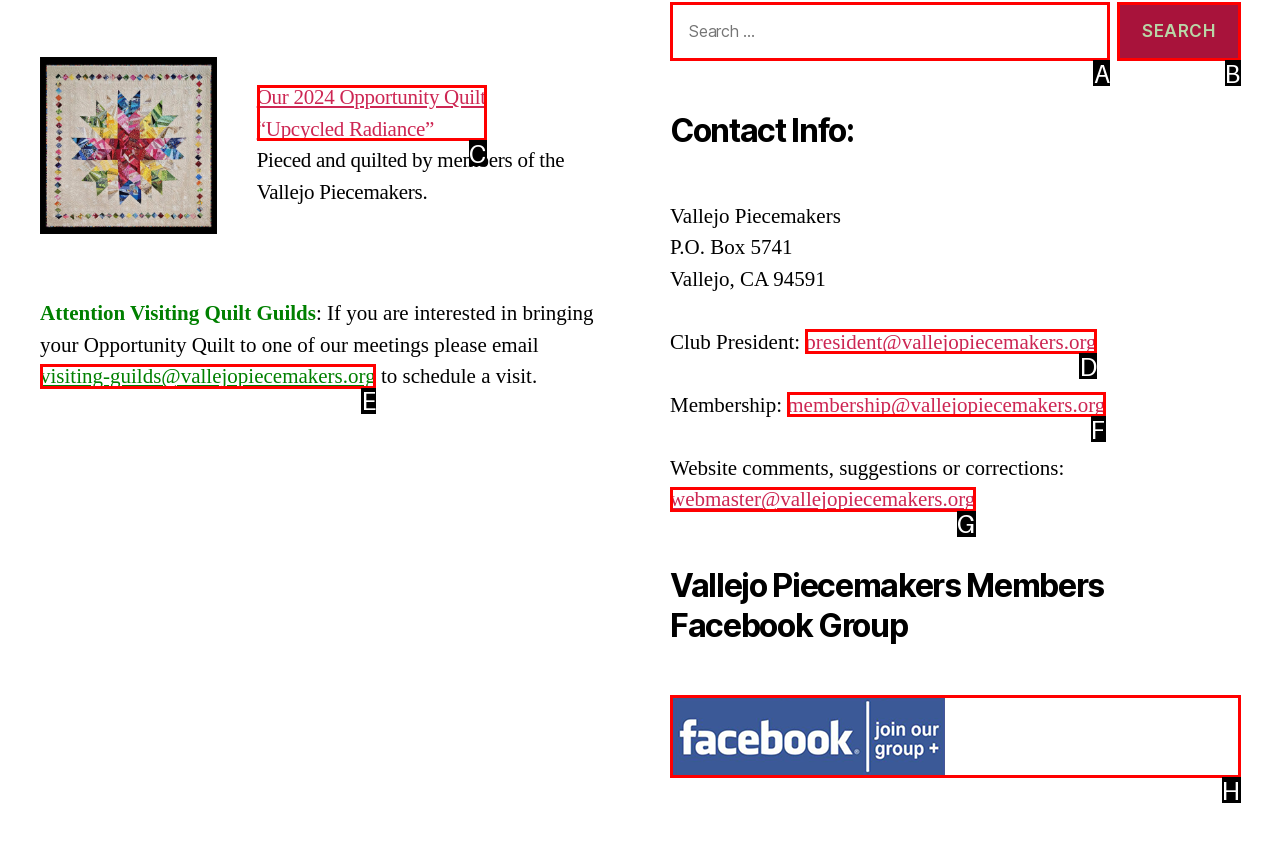Select the appropriate HTML element to click on to finish the task: Visit the Opportunity Quilt page.
Answer with the letter corresponding to the selected option.

C